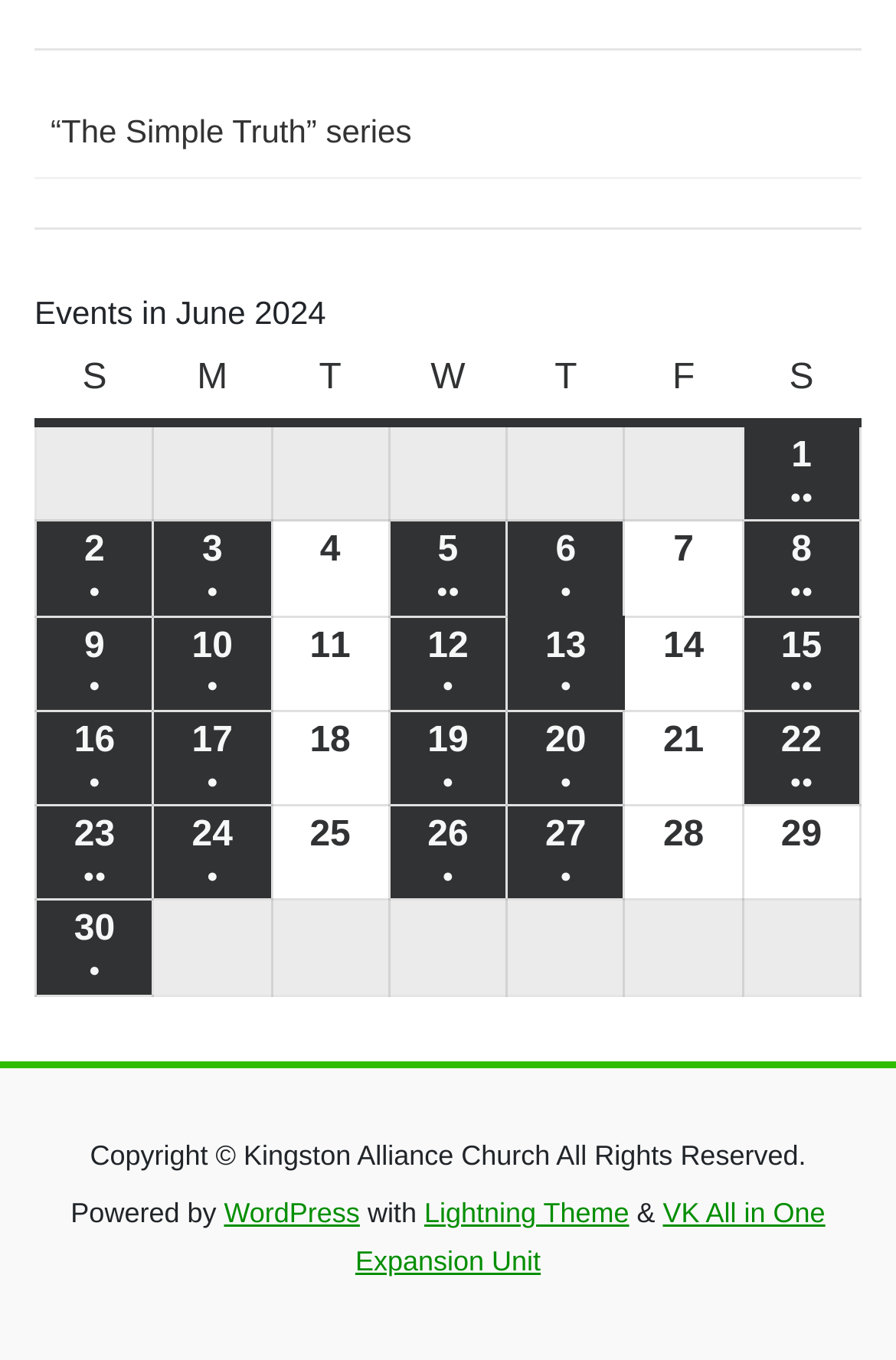Please specify the coordinates of the bounding box for the element that should be clicked to carry out this instruction: "Read the article about Porsche Brooklyn Hosts Gowns & Cayenne". The coordinates must be four float numbers between 0 and 1, formatted as [left, top, right, bottom].

None